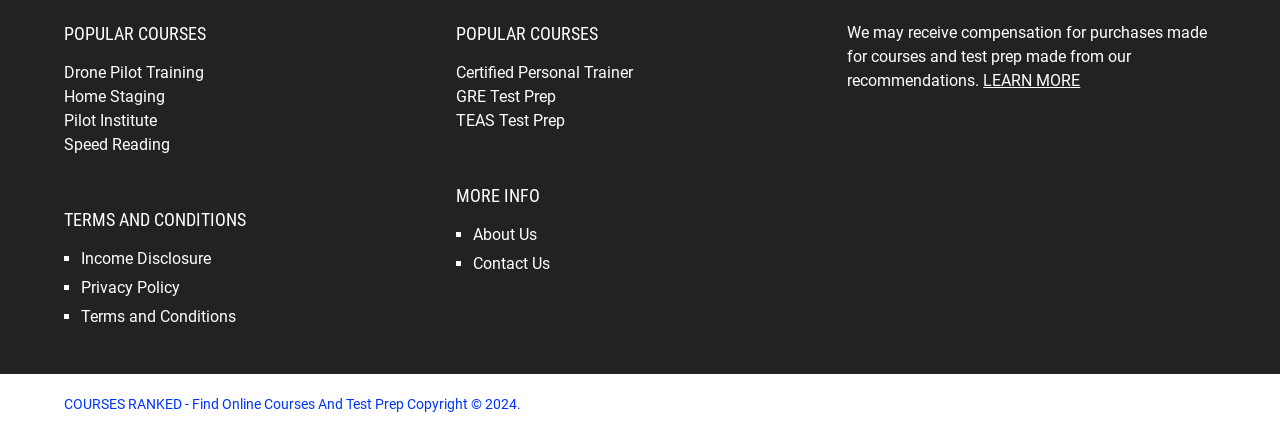Please determine the bounding box coordinates of the element to click in order to execute the following instruction: "Click on Drone Pilot Training". The coordinates should be four float numbers between 0 and 1, specified as [left, top, right, bottom].

[0.05, 0.146, 0.159, 0.19]